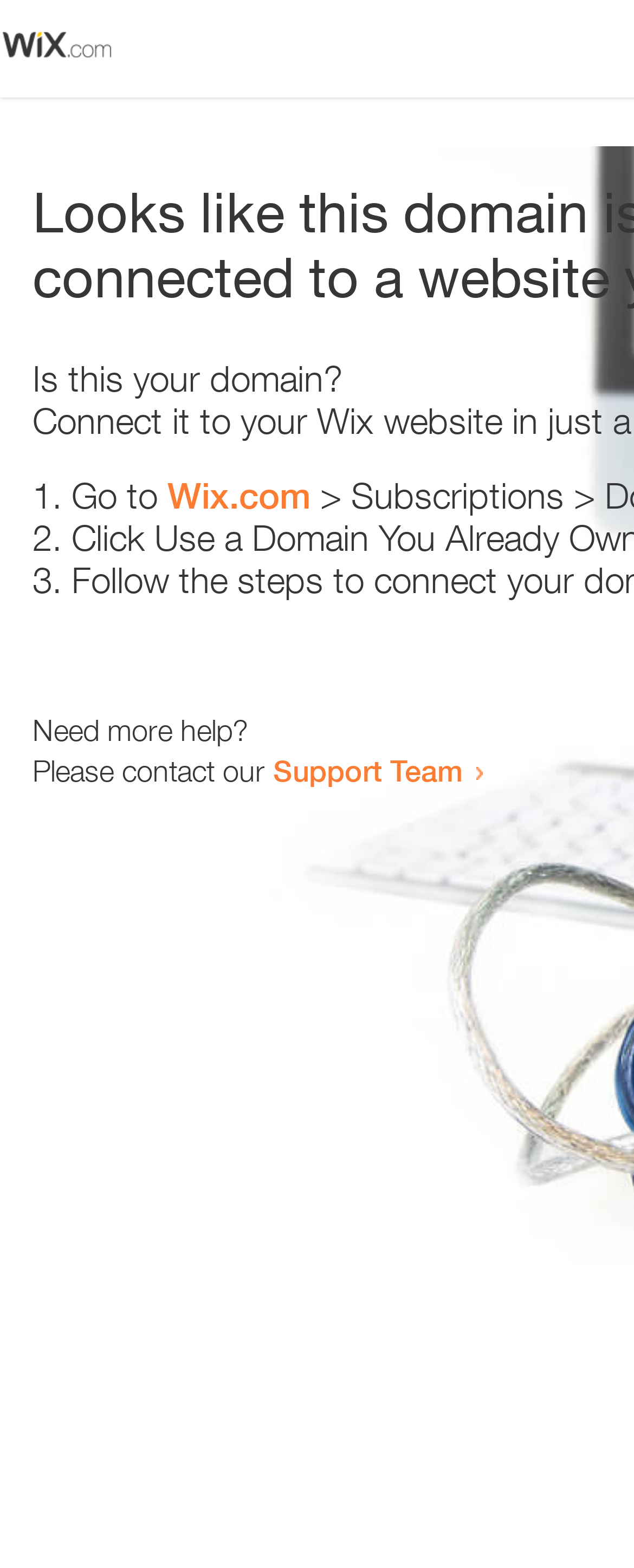Please examine the image and answer the question with a detailed explanation:
What is the website suggested to visit?

The webpage suggests visiting 'Wix.com' as part of the steps to resolve the issue, which implies that it is a relevant website for the user.